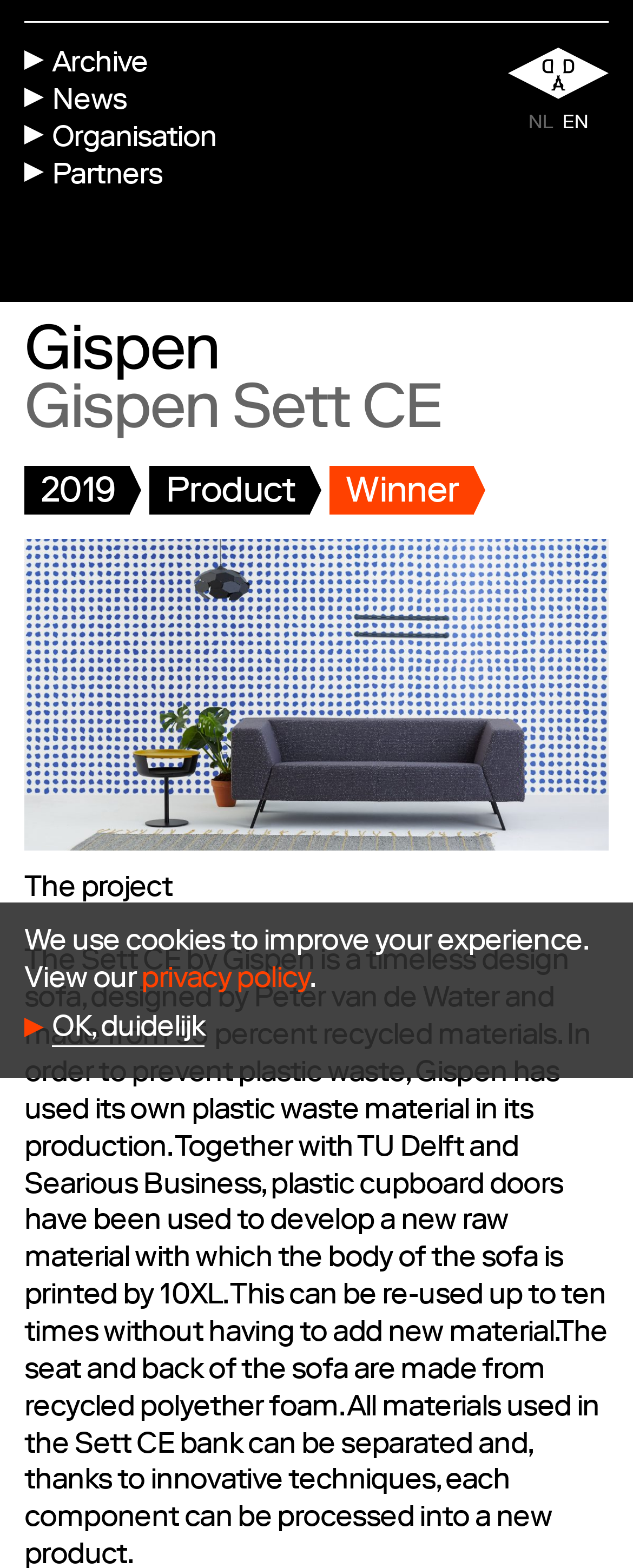Identify and provide the bounding box coordinates of the UI element described: "OK, duidelijk". The coordinates should be formatted as [left, top, right, bottom], with each number being a float between 0 and 1.

[0.082, 0.645, 0.323, 0.672]